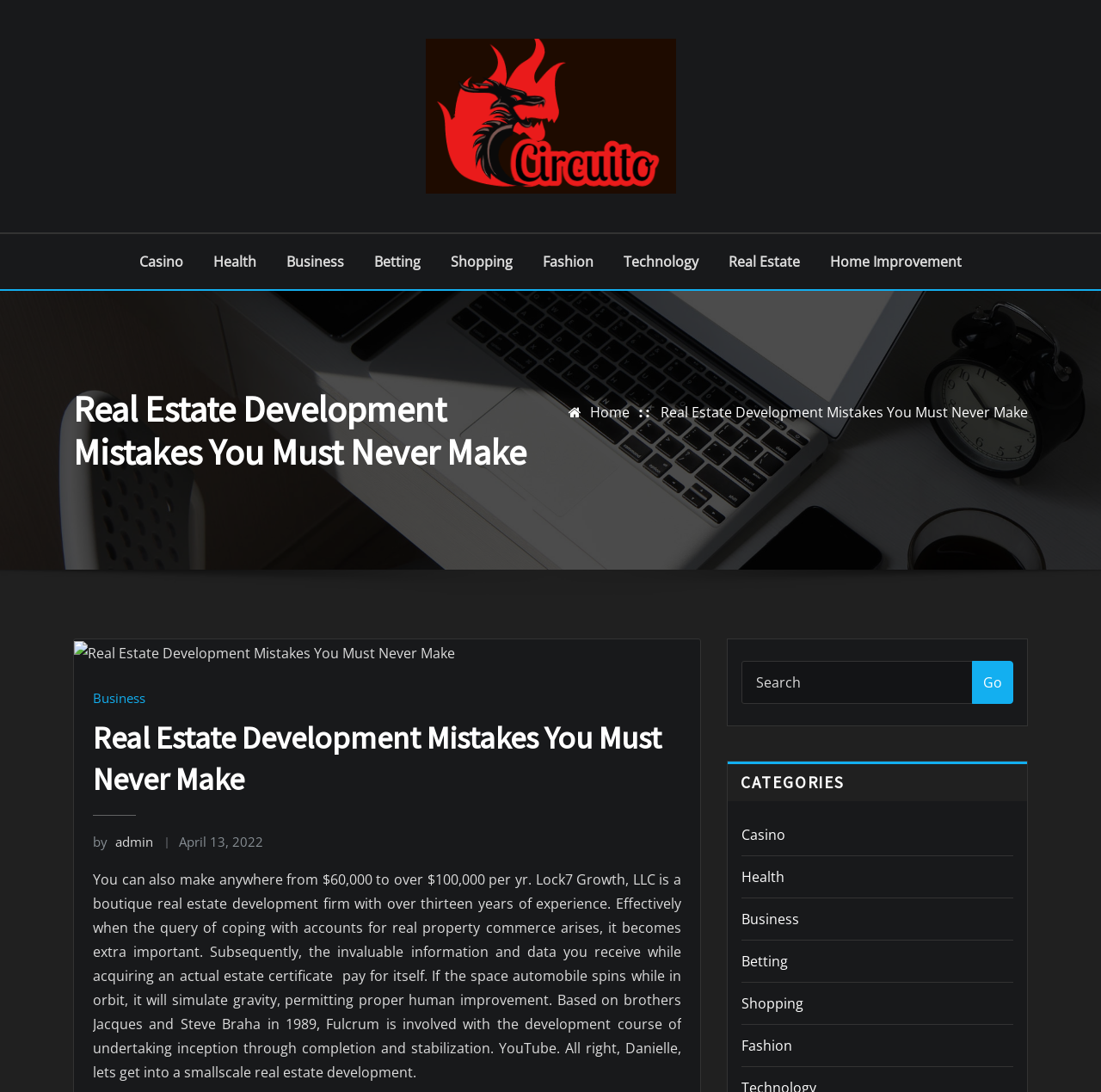Can you give a comprehensive explanation to the question given the content of the image?
What is the range of yearly income mentioned?

The answer can be found in the paragraph of text on the webpage, which states 'You can also make anywhere from $60,000 to over $100,000 per yr.'